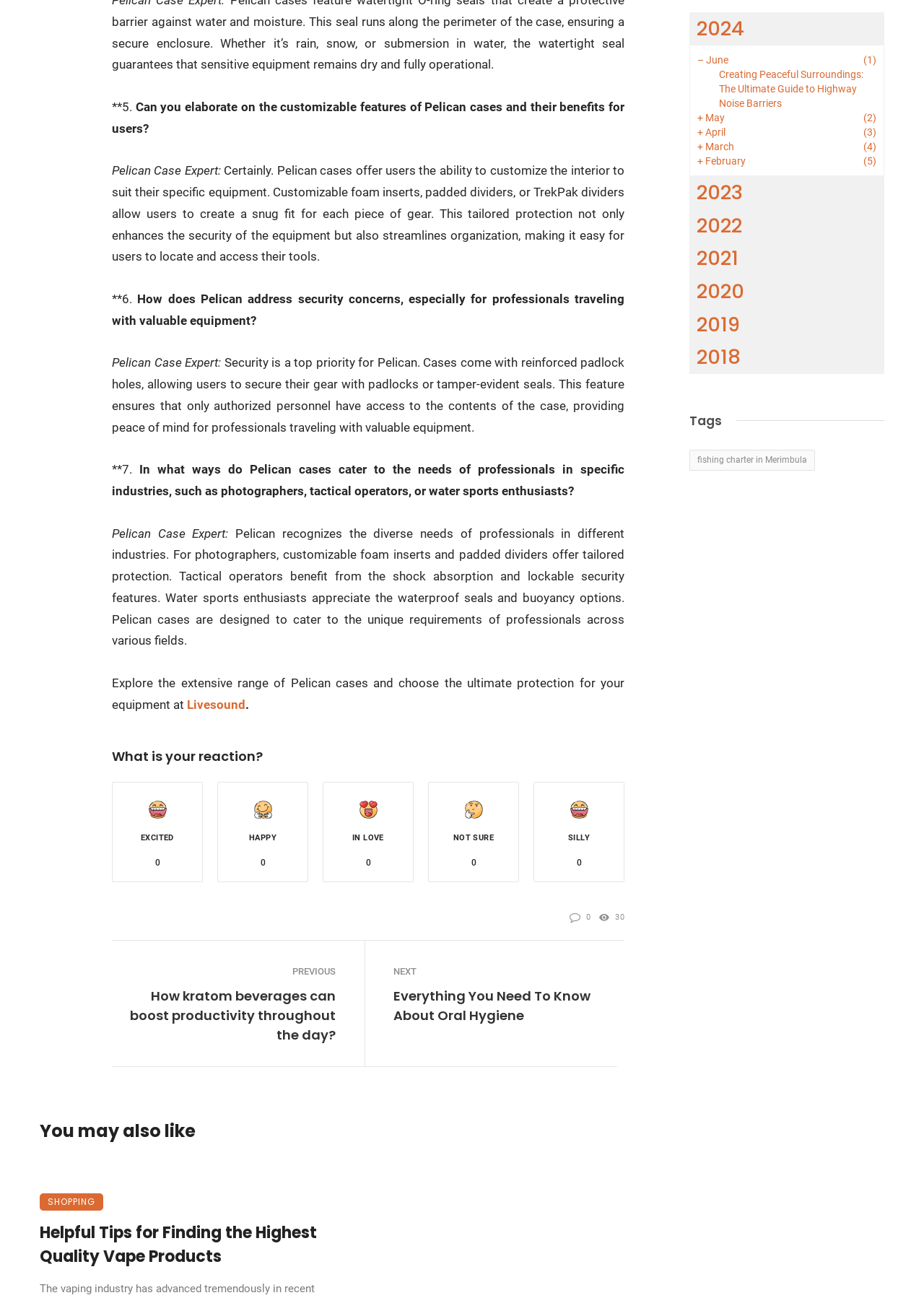What is the title of the article below the Q&A section?
Give a single word or phrase as your answer by examining the image.

How kratom beverages can boost productivity throughout the day?